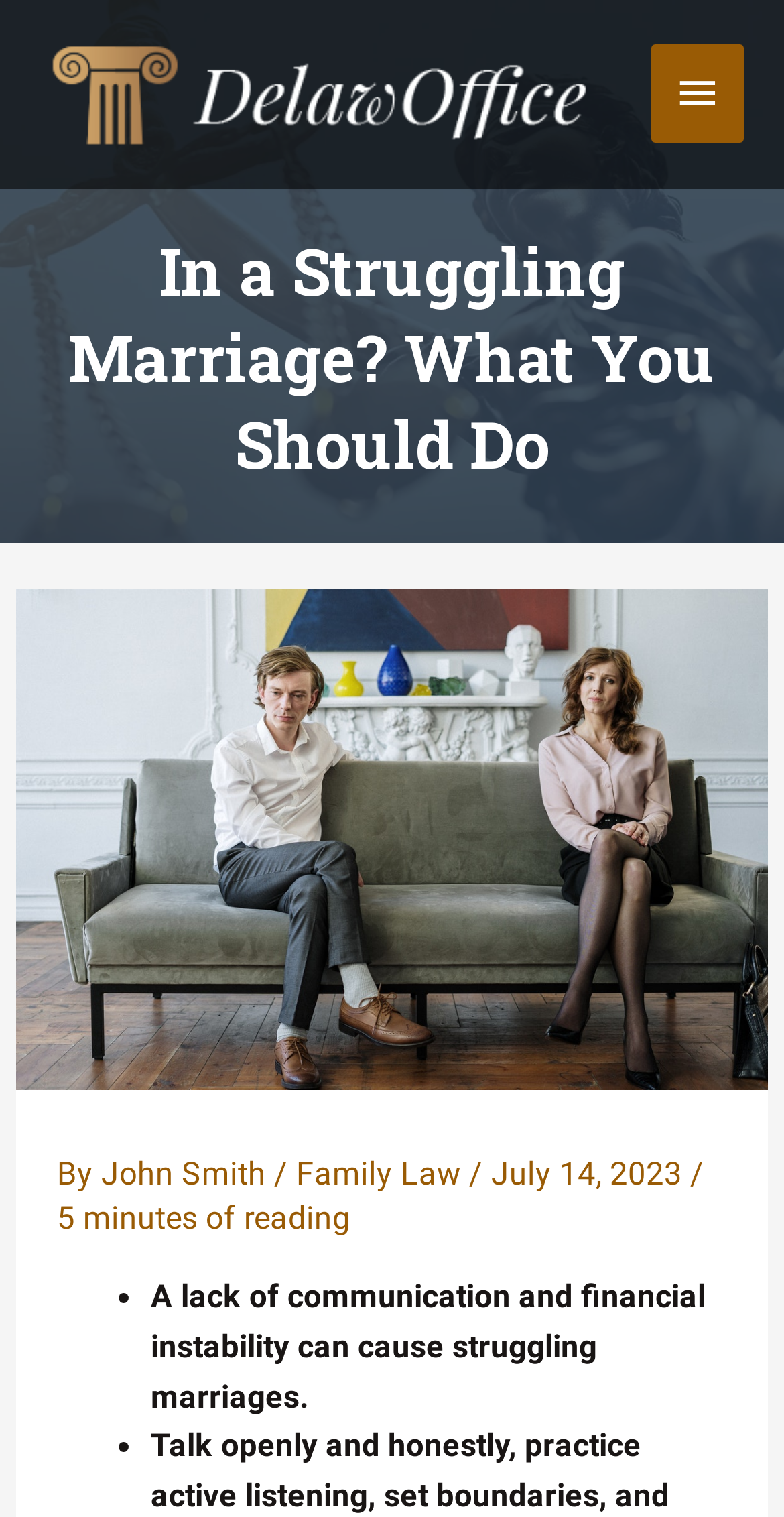What is the category of the article?
Refer to the image and provide a one-word or short phrase answer.

Family Law